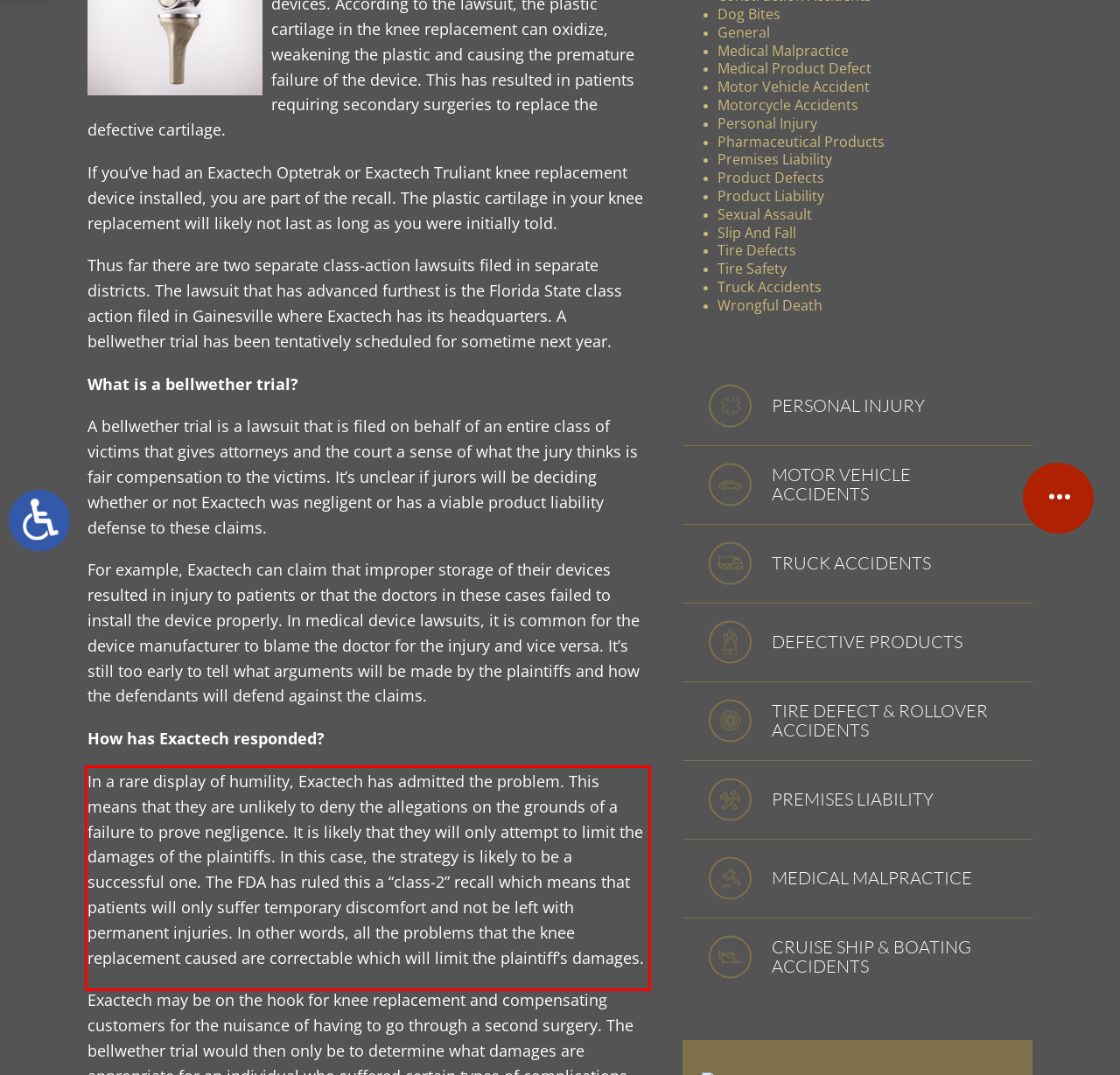Given a screenshot of a webpage with a red bounding box, please identify and retrieve the text inside the red rectangle.

In a rare display of humility, Exactech has admitted the problem. This means that they are unlikely to deny the allegations on the grounds of a failure to prove negligence. It is likely that they will only attempt to limit the damages of the plaintiffs. In this case, the strategy is likely to be a successful one. The FDA has ruled this a “class-2” recall which means that patients will only suffer temporary discomfort and not be left with permanent injuries. In other words, all the problems that the knee replacement caused are correctable which will limit the plaintiff’s damages.